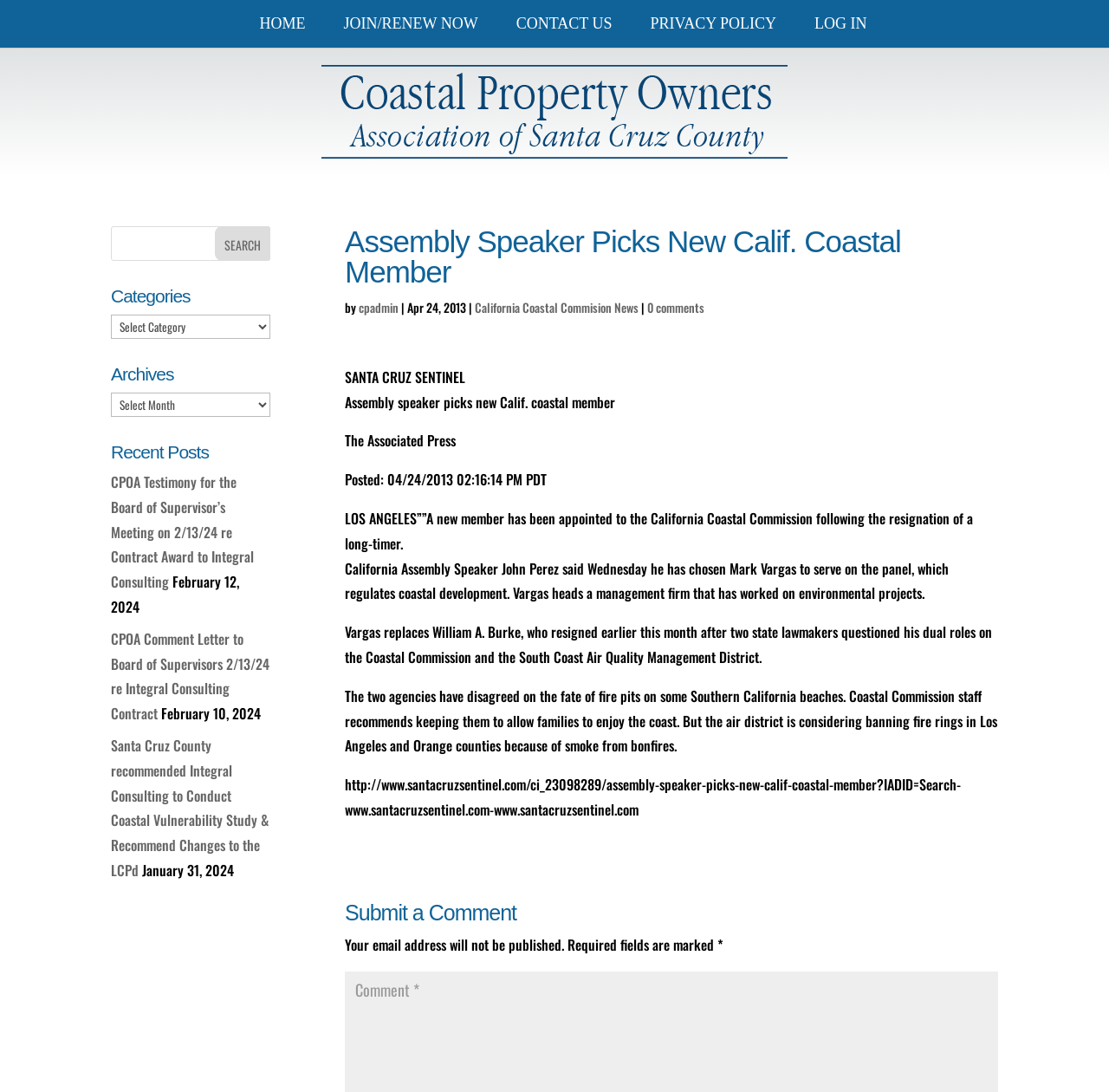Provide the bounding box coordinates of the HTML element described by the text: "California Coastal Commision News". The coordinates should be in the format [left, top, right, bottom] with values between 0 and 1.

[0.428, 0.273, 0.576, 0.29]